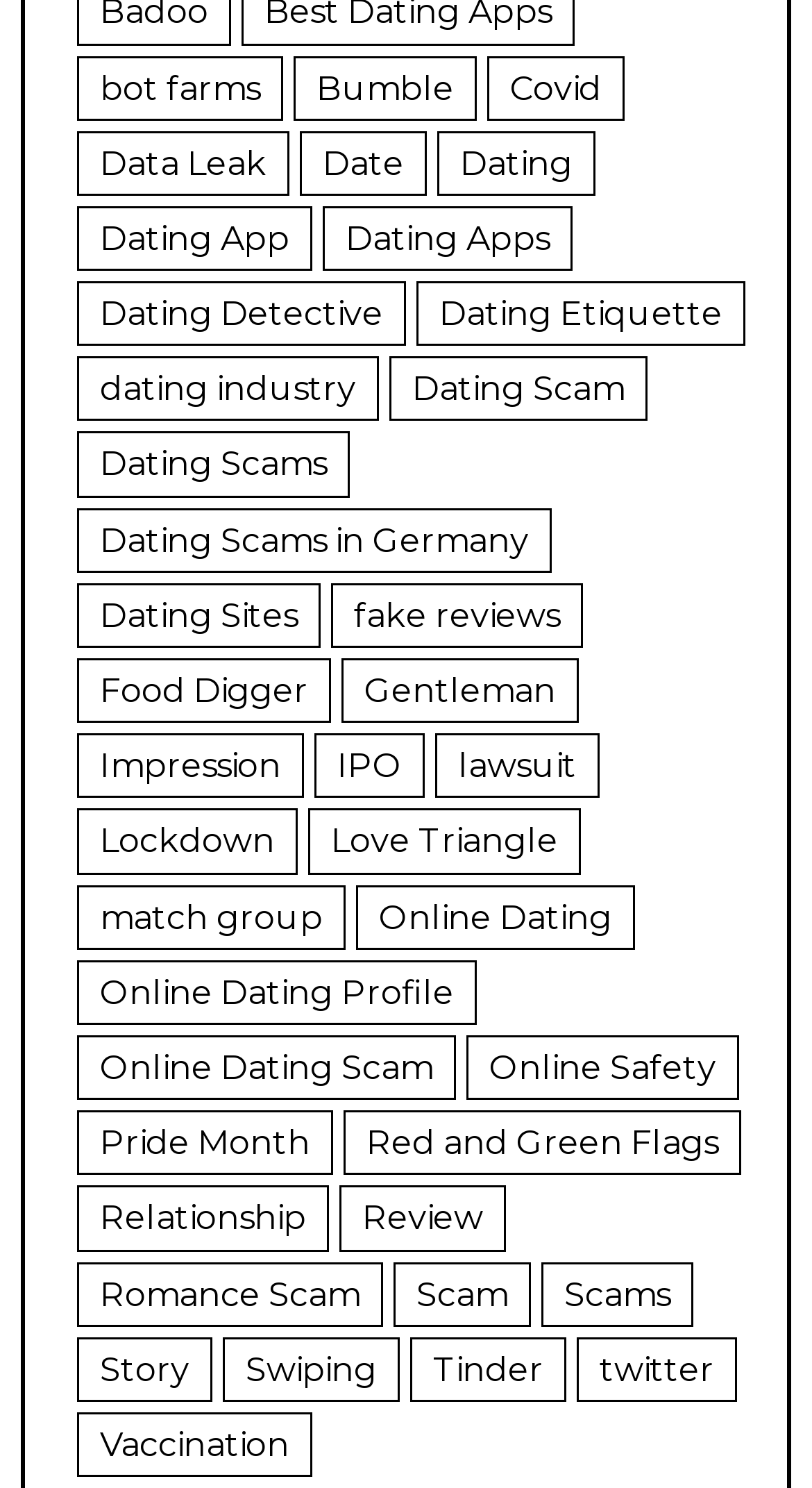What is the topic with the fewest items?
Look at the image and respond with a one-word or short-phrase answer.

Multiple